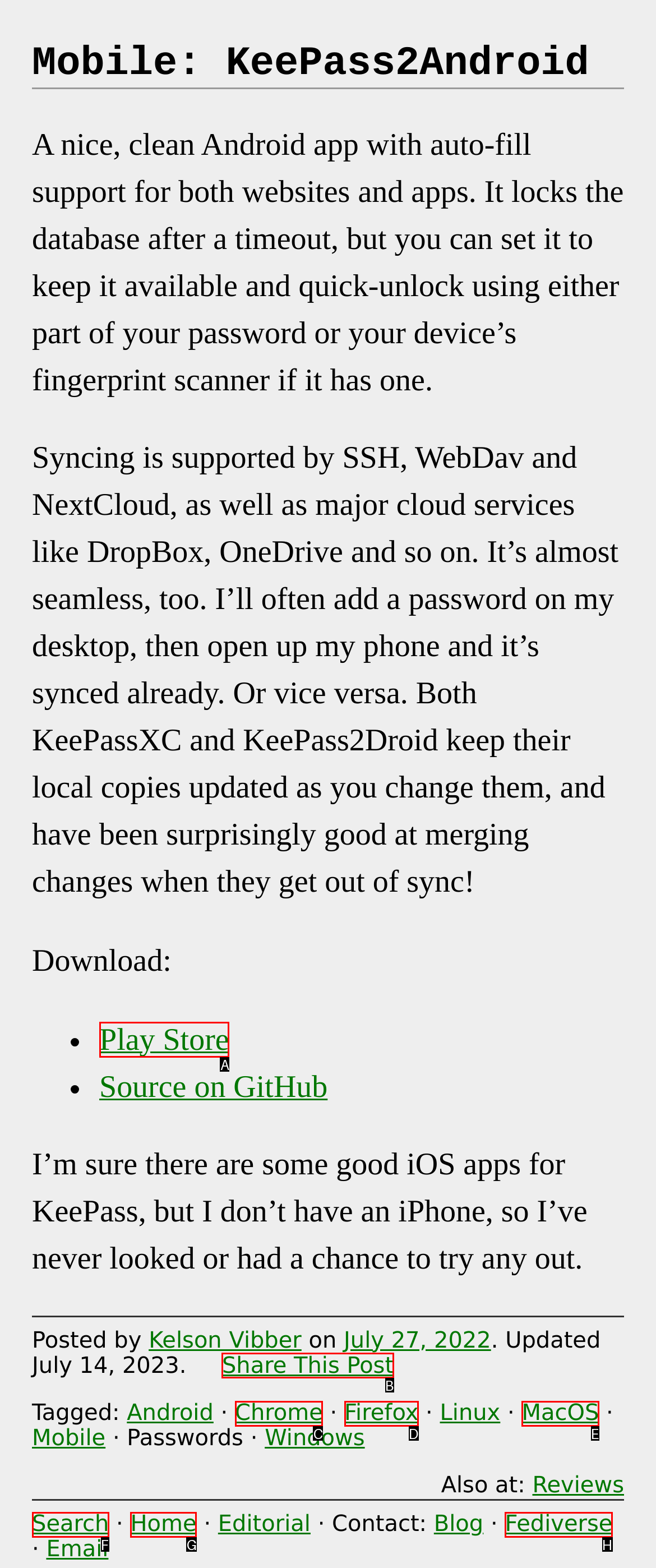Decide which UI element to click to accomplish the task: Share this post
Respond with the corresponding option letter.

B